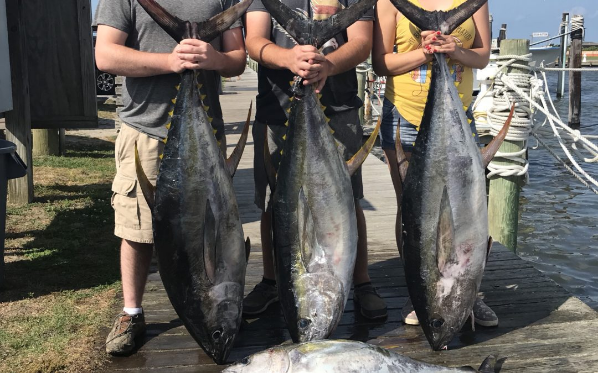Offer a detailed narrative of what is shown in the image.

In this lively outdoor scene, three enthusiastic anglers proudly showcase their impressive catches, standing on a wooden dock by the water. Each of them holds a large fish, likely a type of tuna, demonstrating the thrill of a successful fishing trip. The individuals display a mix of expressions, ranging from joy to pride, as they celebrate their shared passion for fishing. Behind them, the peaceful waterfront is visible, complete with boats and fishing gear, contributing to the vibrant community atmosphere. The image encapsulates the spirit of camaraderie and adventure that defines the Saltwater Anglers Network, inviting people of all skill levels to join in on the fun and connect with fellow fishing enthusiasts.